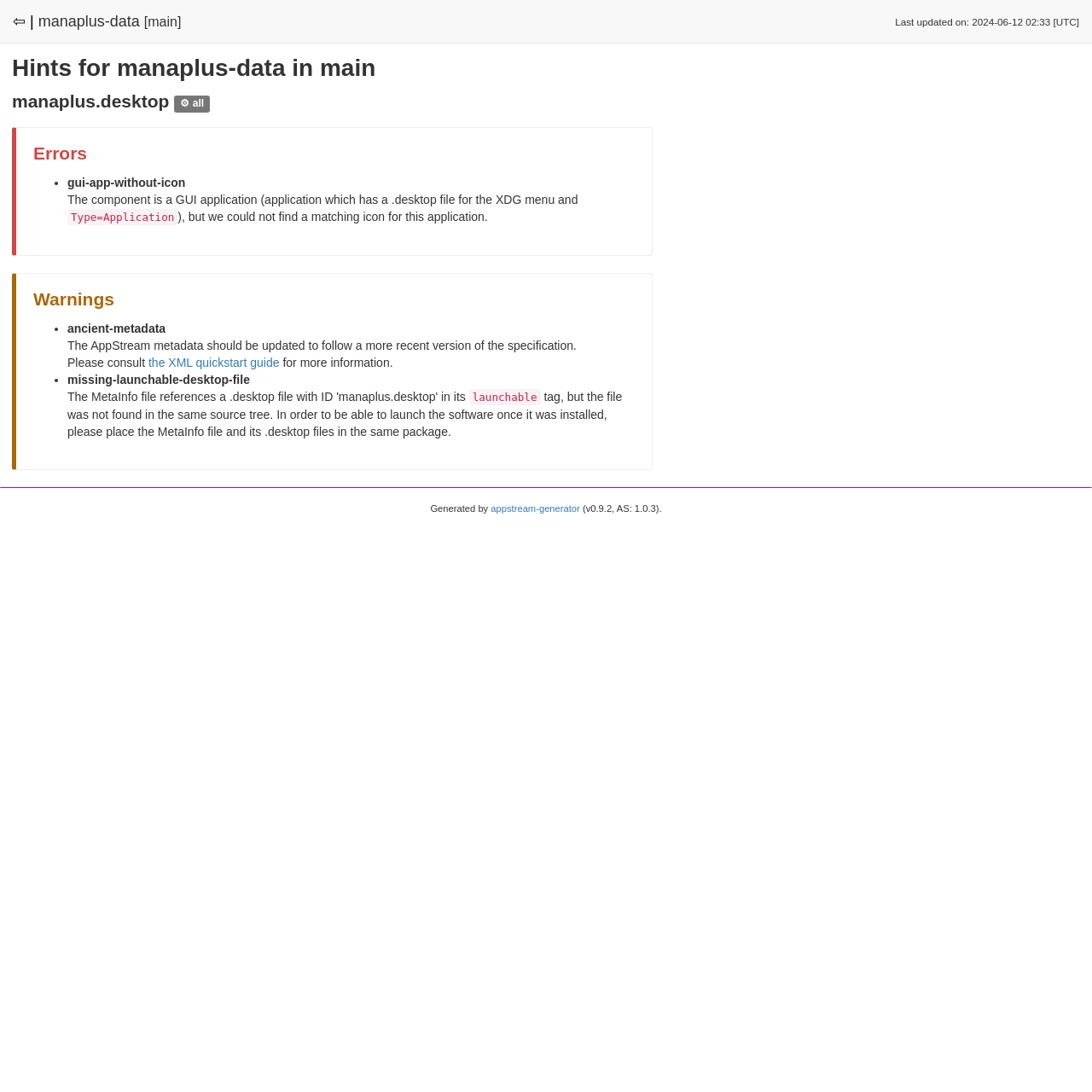Explain the webpage's design and content in an elaborate manner.

The webpage is a report for Debian, specifically focusing on issues with the "manaplus-data" package in the "sid/main" repository. At the top-left corner, there is a link with a "⇦ |" symbol. Next to it, the text "[main]" is displayed. On the top-right corner, the last updated date and time are shown, "2024-06-12 02:33 [UTC]".

Below the top section, there are three main headings: "Hints for manaplus-data in main", "manaplus.desktop ⚙ all", and "Errors". The "Errors" section contains a list with a single item, "gui-app-without-icon", which is described as a GUI application without a matching icon. The description is divided into three parts, with the last part explaining the issue.

Following the "Errors" section, there is a "Warnings" section, which also contains a list with three items: "ancient-metadata", "missing-launchable-desktop-file", and another item. Each item has a brief description, with the first item advising to update the AppStream metadata and providing a link to the XML quickstart guide for more information. The second item explains the issue of a missing desktop file.

At the bottom of the page, there is a horizontal separator line, followed by a section with information about the report generation, including the generator tool "appstream-generator" and its version.